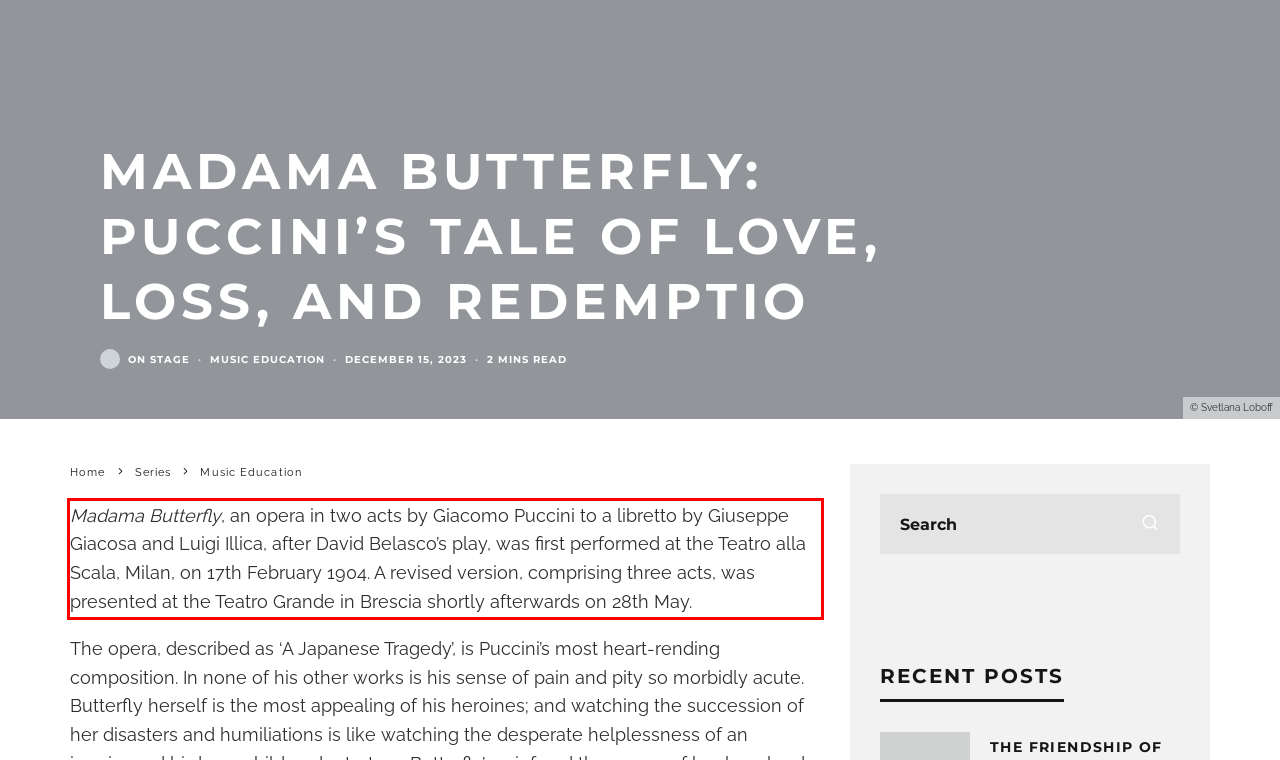You are provided with a screenshot of a webpage that includes a UI element enclosed in a red rectangle. Extract the text content inside this red rectangle.

Madama Butterfly, an opera in two acts by Giacomo Puccini to a libretto by Giuseppe Giacosa and Luigi Illica, after David Belasco’s play, was first performed at the Teatro alla Scala, Milan, on 17th February 1904. A revised version, comprising three acts, was presented at the Teatro Grande in Brescia shortly afterwards on 28th May.